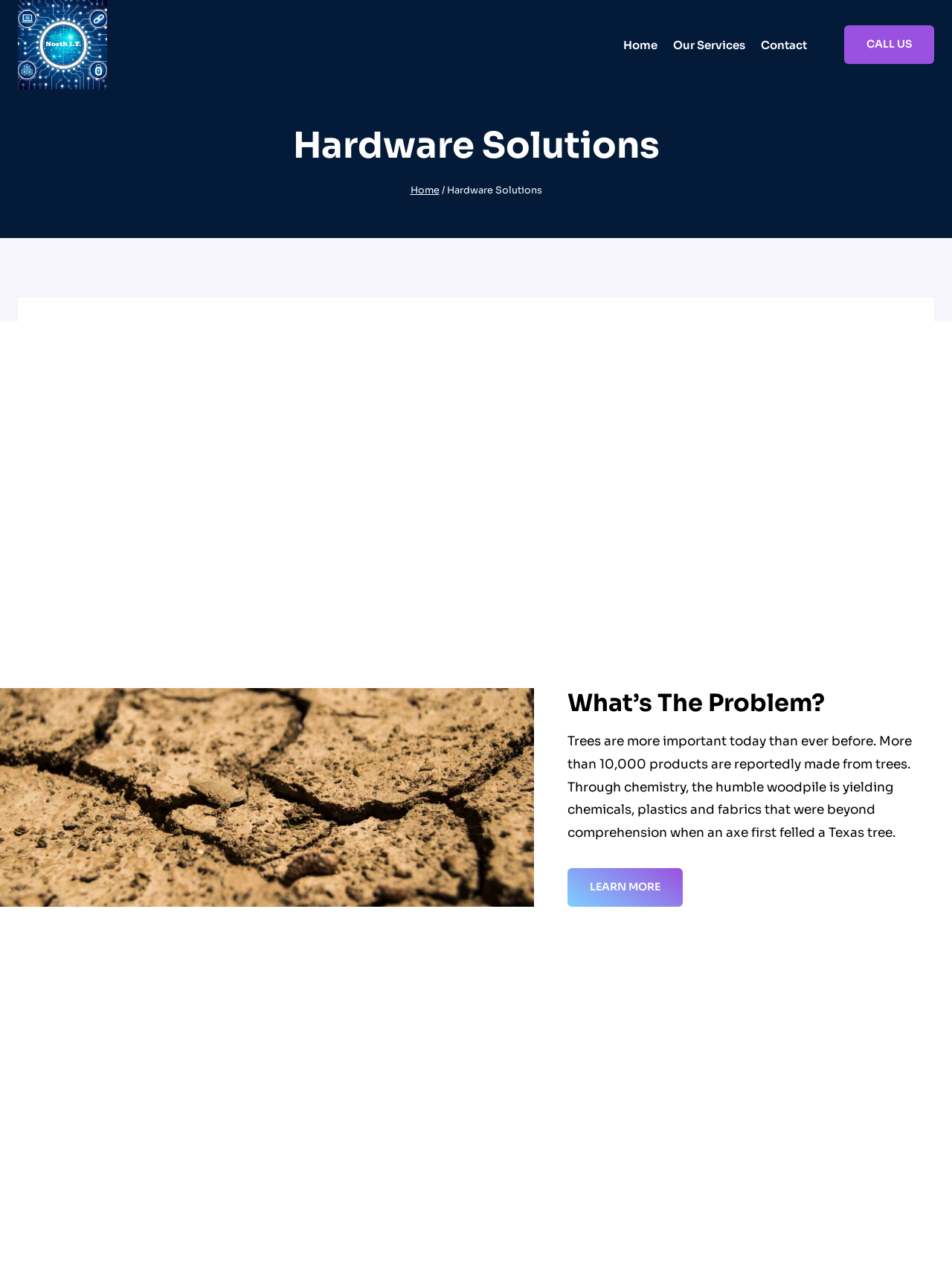How many products are reportedly made from trees?
Based on the screenshot, provide a one-word or short-phrase response.

More than 10,000